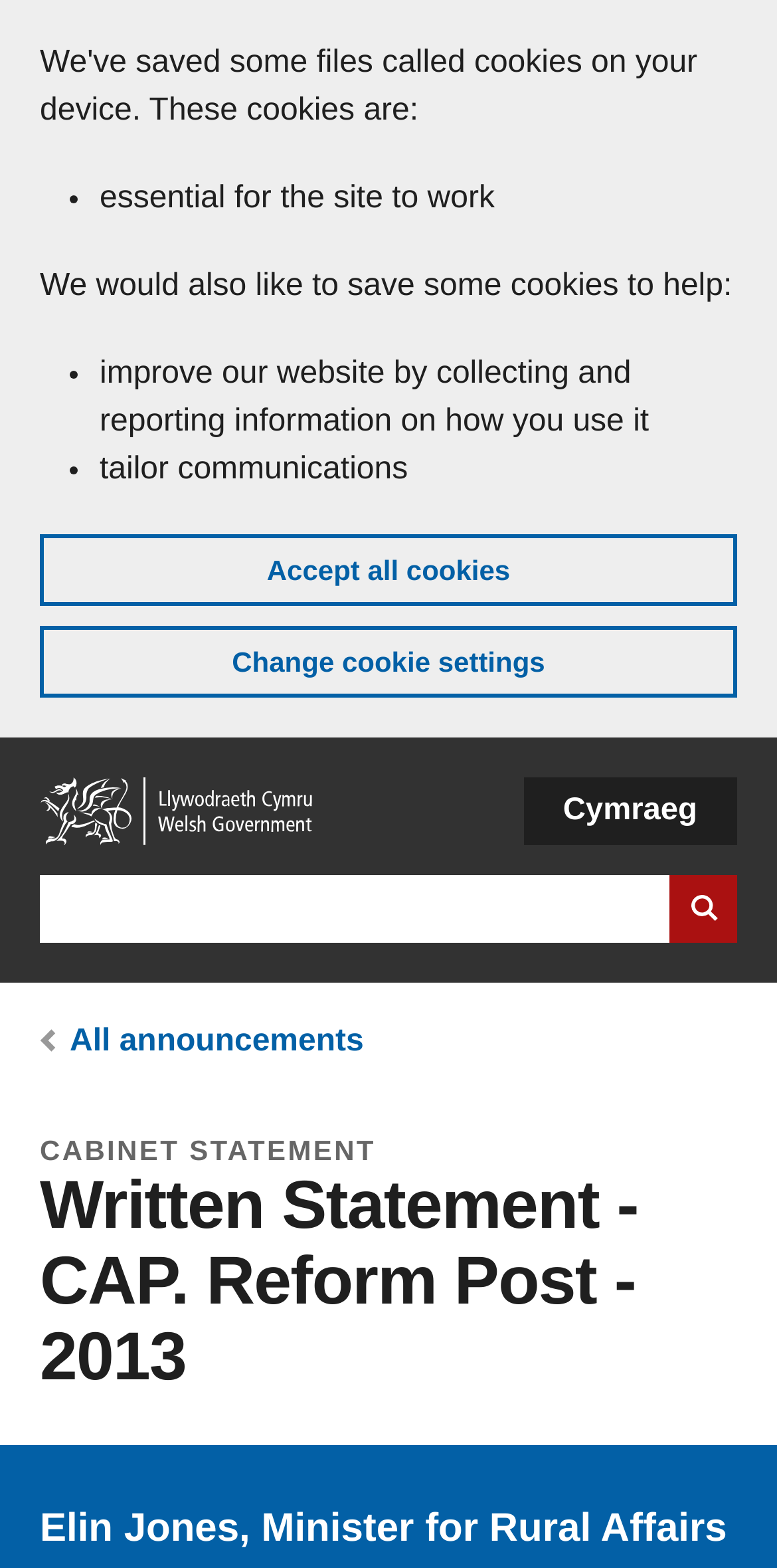Locate the bounding box of the UI element described by: "Cymraeg" in the given webpage screenshot.

[0.673, 0.496, 0.949, 0.539]